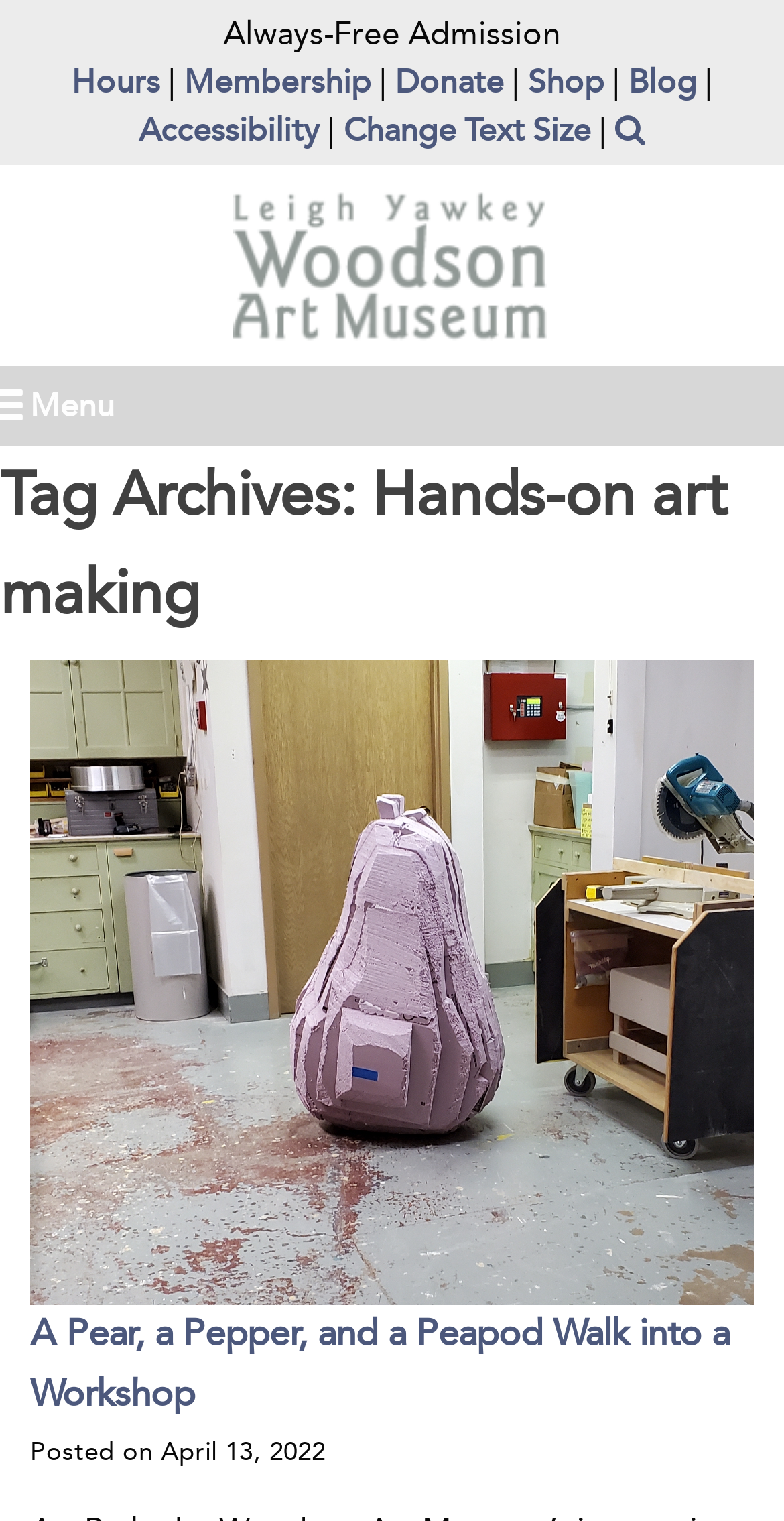Identify the bounding box coordinates for the UI element mentioned here: "Change Text Size". Provide the coordinates as four float values between 0 and 1, i.e., [left, top, right, bottom].

[0.438, 0.072, 0.754, 0.098]